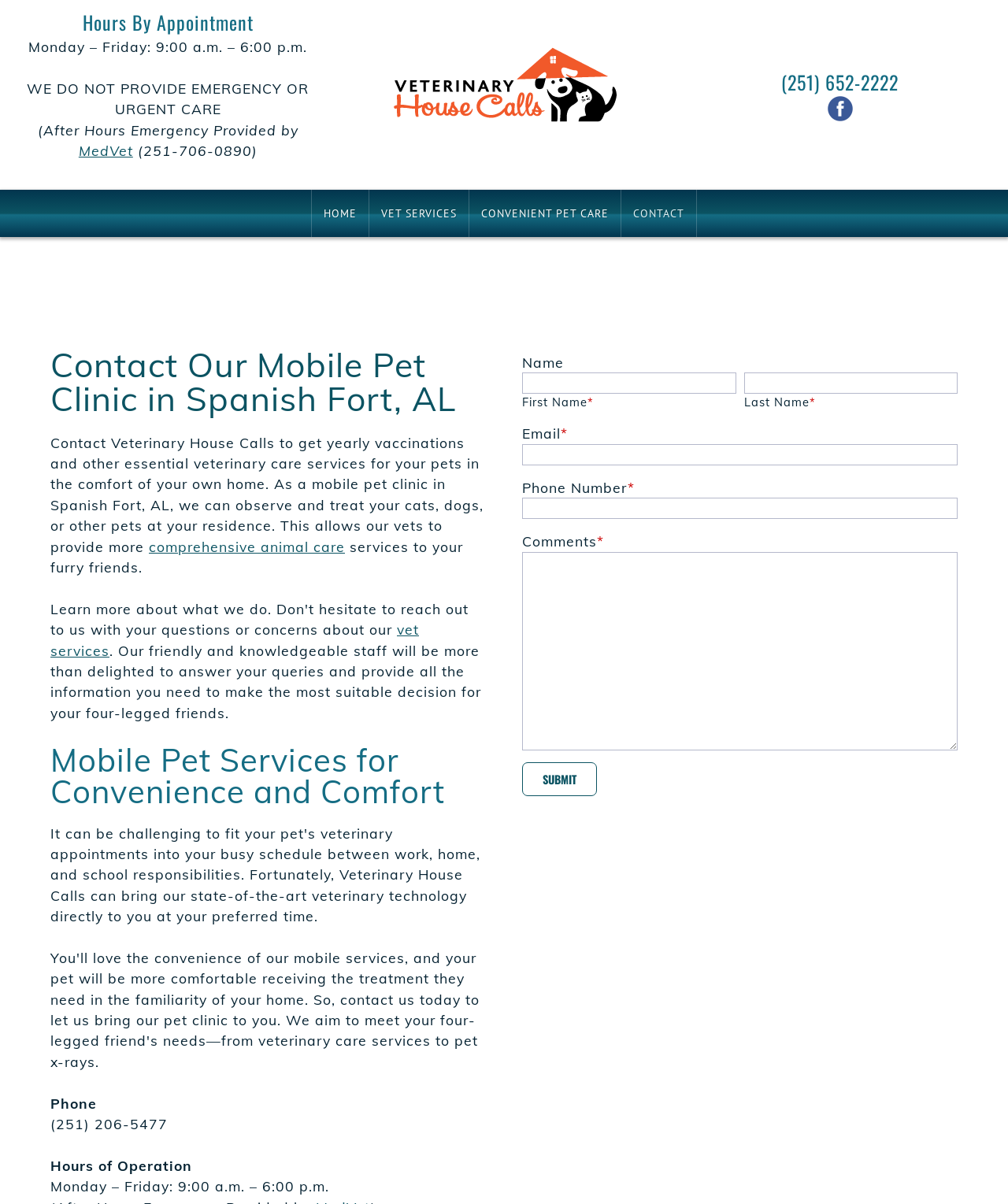How can I contact the pet clinic?
Look at the image and answer with only one word or phrase.

By phone or through the contact form